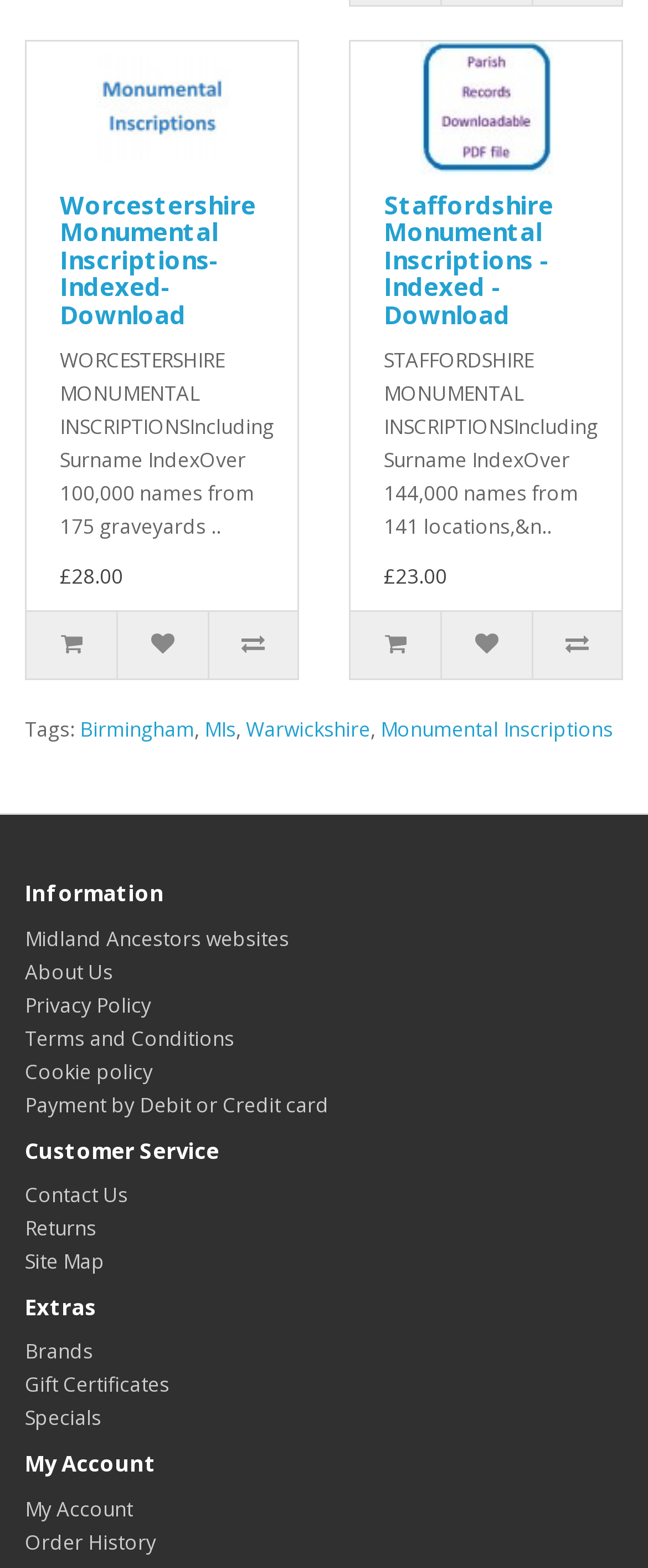Could you locate the bounding box coordinates for the section that should be clicked to accomplish this task: "View Staffordshire Monumental Inscriptions details".

[0.592, 0.122, 0.908, 0.209]